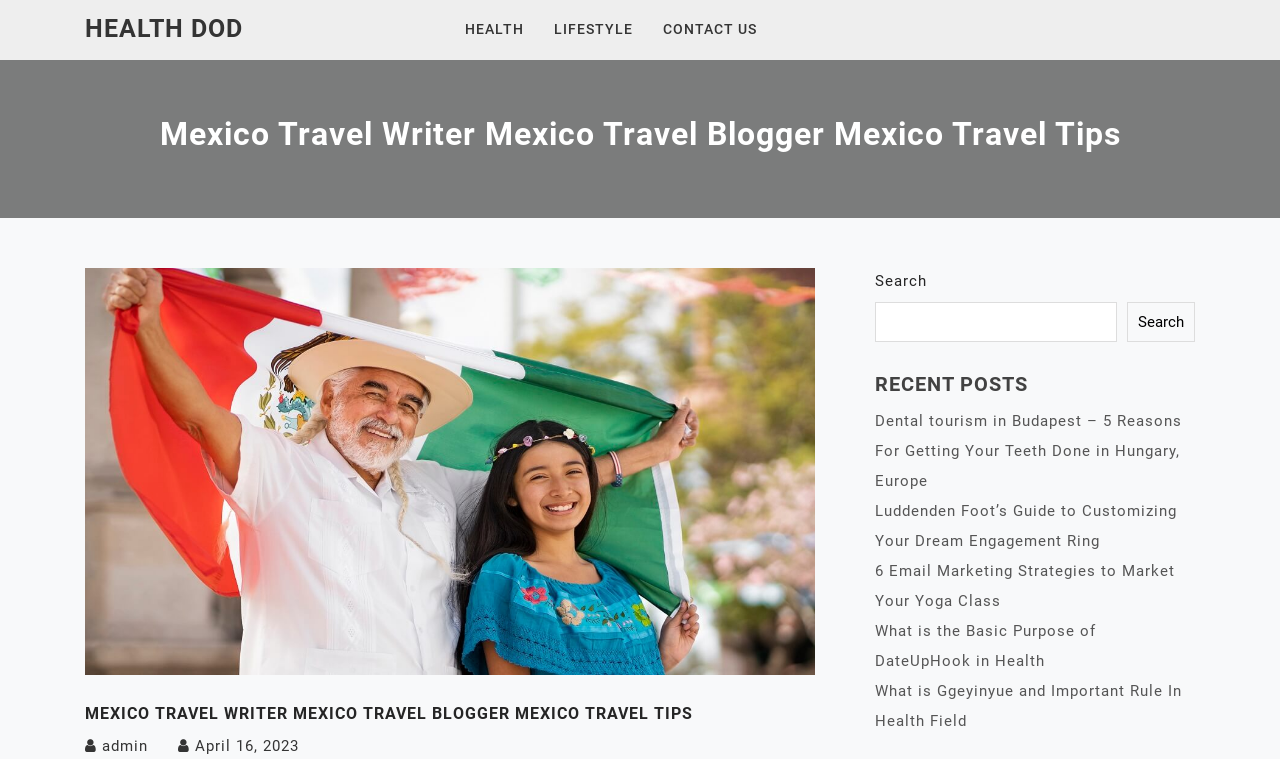Please locate the bounding box coordinates of the element that should be clicked to achieve the given instruction: "Read about Dental tourism in Budapest".

[0.684, 0.543, 0.923, 0.646]